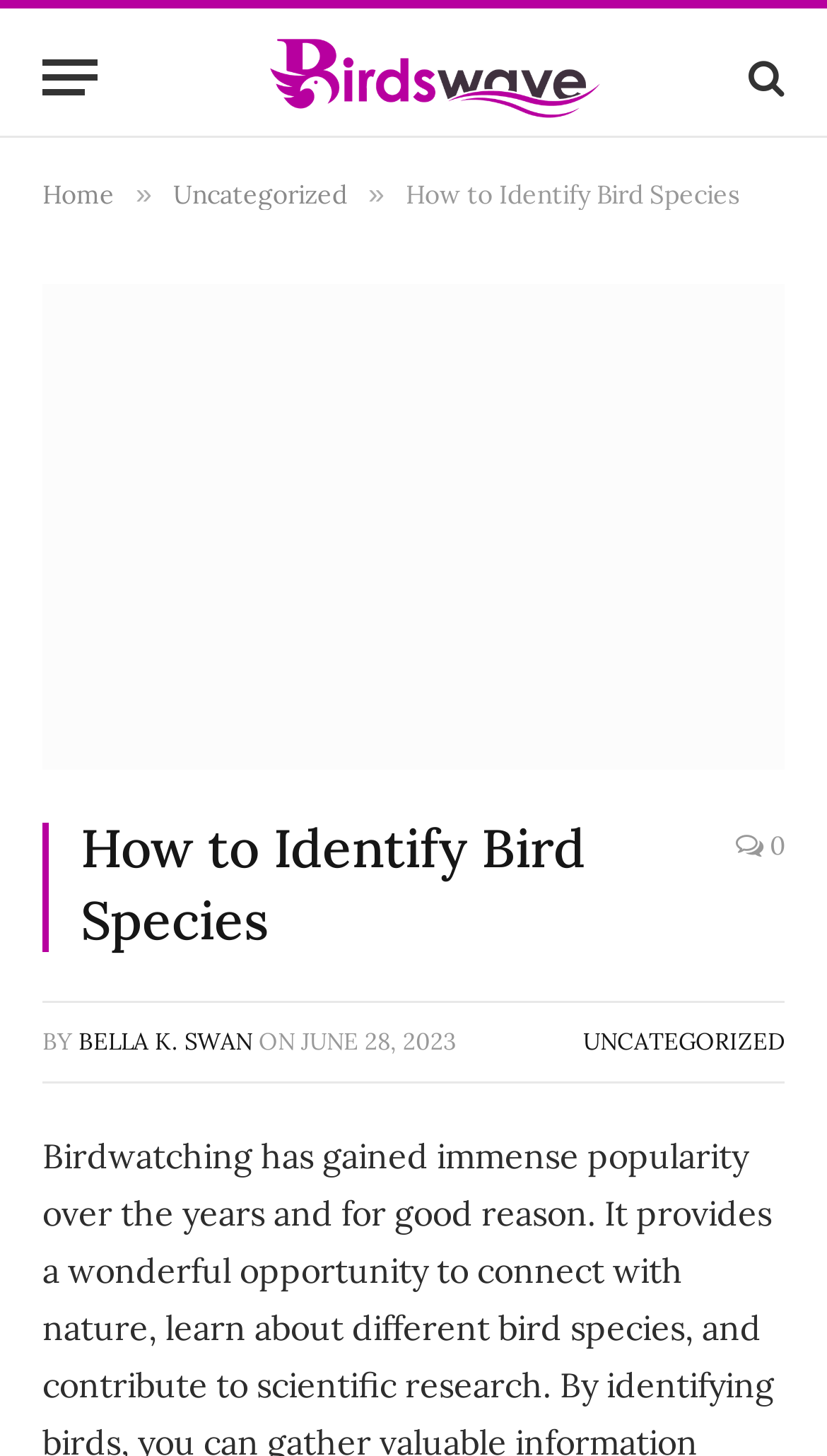Identify the bounding box coordinates necessary to click and complete the given instruction: "Read the article about how to identify bird species".

[0.051, 0.558, 0.859, 0.657]